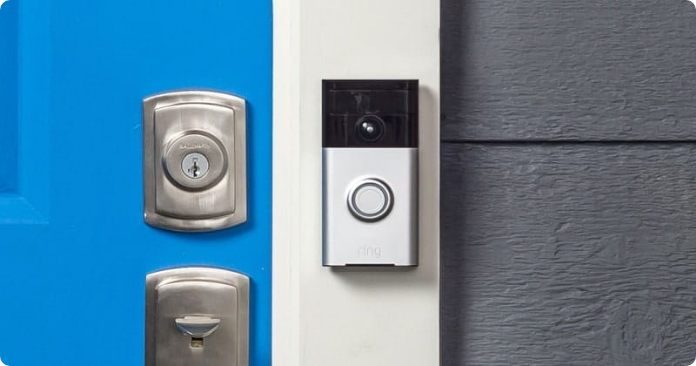Use a single word or phrase to answer the question:
What is adjacent to the doorbell?

Keyhole and lock